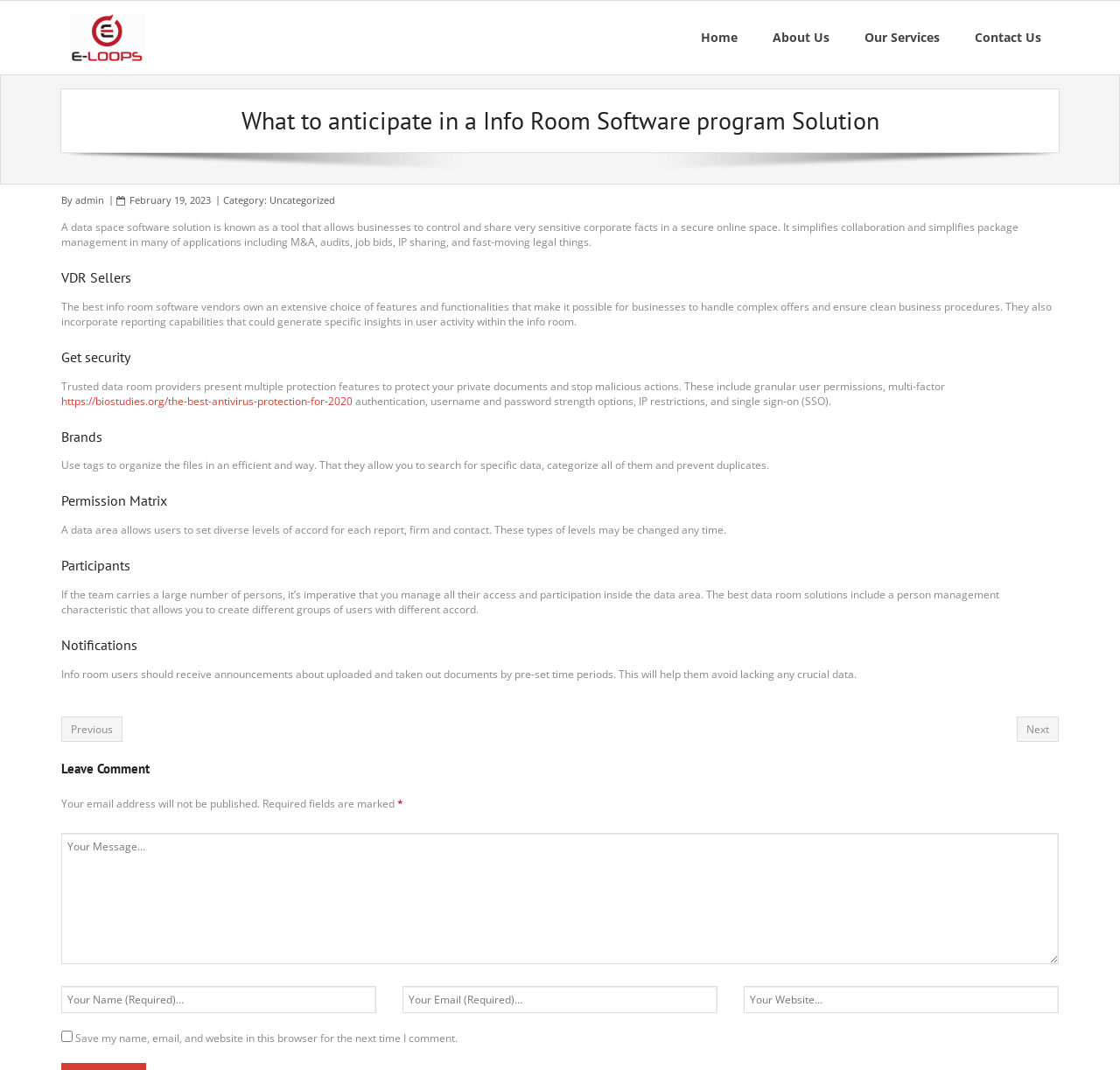Analyze and describe the webpage in a detailed narrative.

This webpage is about "What to anticipate in a Info Room Software program Solution" and is provided by E Loops. At the top, there is a navigation menu with links to "Home", "About Us", "Our Services", and "Contact Us". Below the navigation menu, there is a heading that repeats the title of the webpage.

The main content of the webpage is an article that discusses the features and benefits of a data room software solution. The article is divided into several sections, each with a heading. The sections include "VDR Sellers", "Get security", "Brands", "Permission Matrix", "Participants", and "Notifications". Each section provides information about the respective topic, including the features and functionalities of data room software solutions.

Throughout the article, there are links to external sources, such as a link to an article about antivirus protection. There are also several paragraphs of text that provide detailed information about the topics.

At the bottom of the webpage, there are links to navigate to the previous or next page. Below that, there is a section for leaving a comment, which includes a heading, a text box for the message, and text boxes for the name, email, and website. There is also a checkbox to save the commenter's information for future comments.

Overall, the webpage provides a detailed overview of the features and benefits of data room software solutions, with a focus on security, permission management, and collaboration.